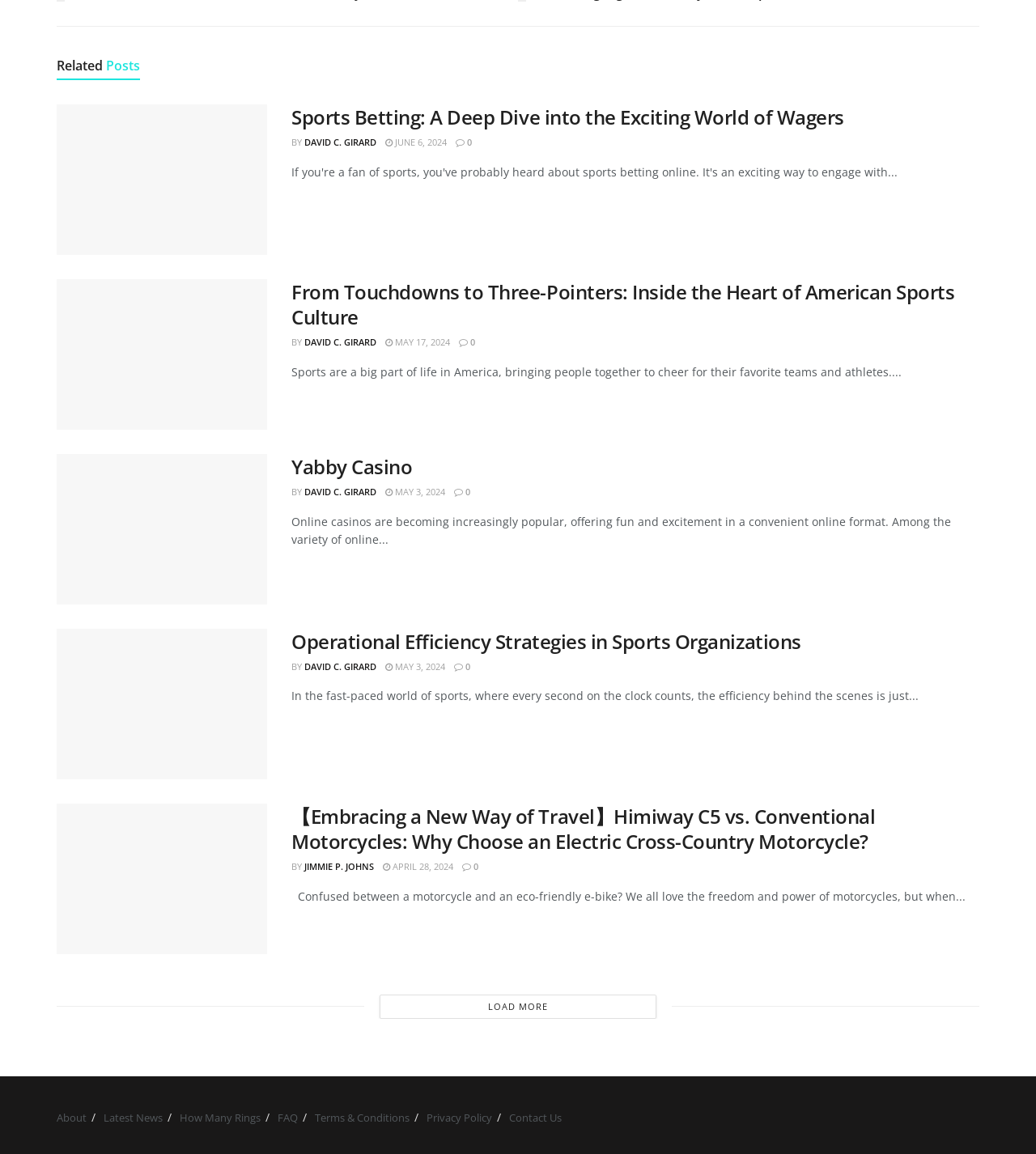Please locate the bounding box coordinates for the element that should be clicked to achieve the following instruction: "Read the article 'Sports Betting: A Deep Dive into the Exciting World of Wagers'". Ensure the coordinates are given as four float numbers between 0 and 1, i.e., [left, top, right, bottom].

[0.281, 0.091, 0.945, 0.112]